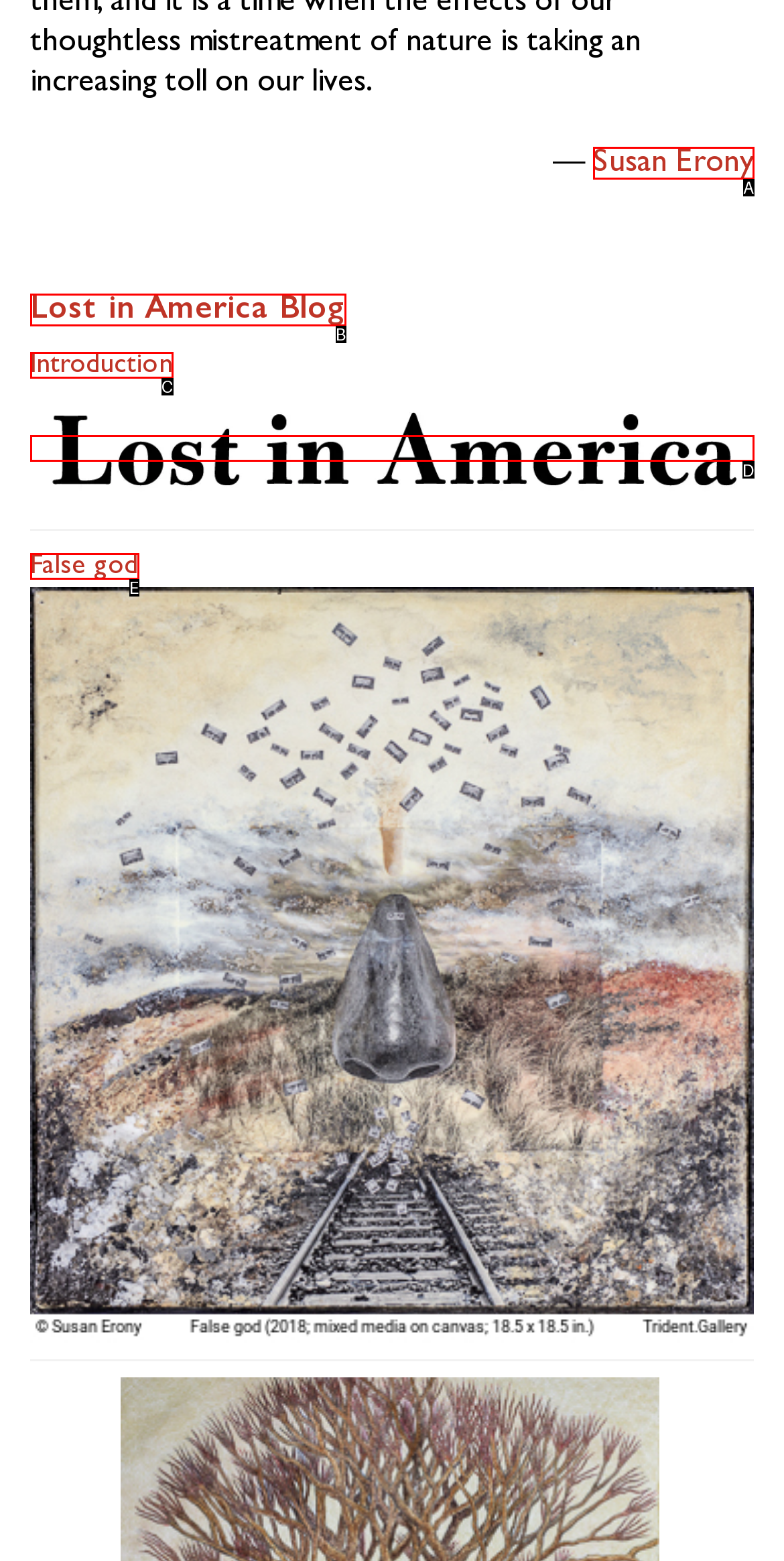Which lettered option matches the following description: Lost in America Blog
Provide the letter of the matching option directly.

B